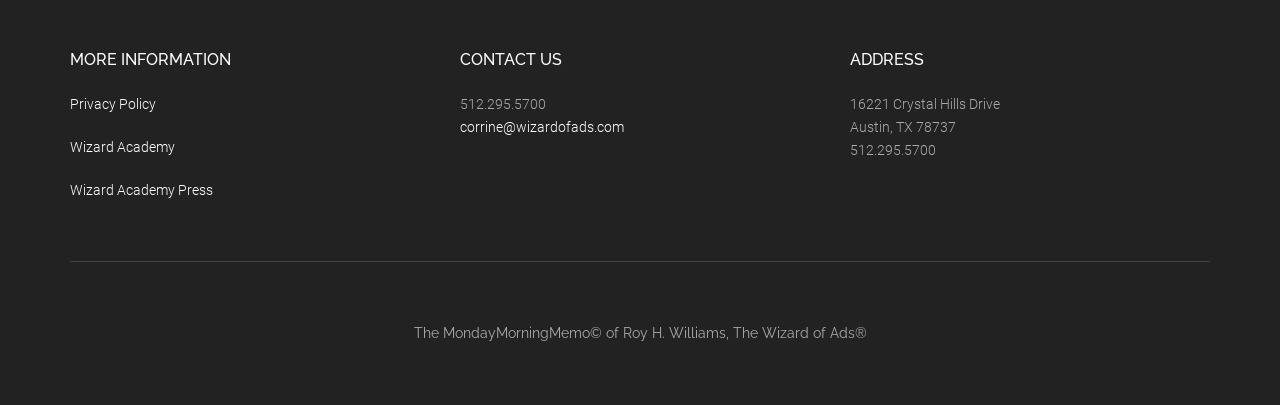What is the name of the memo?
Using the image as a reference, give a one-word or short phrase answer.

MondayMorningMemo